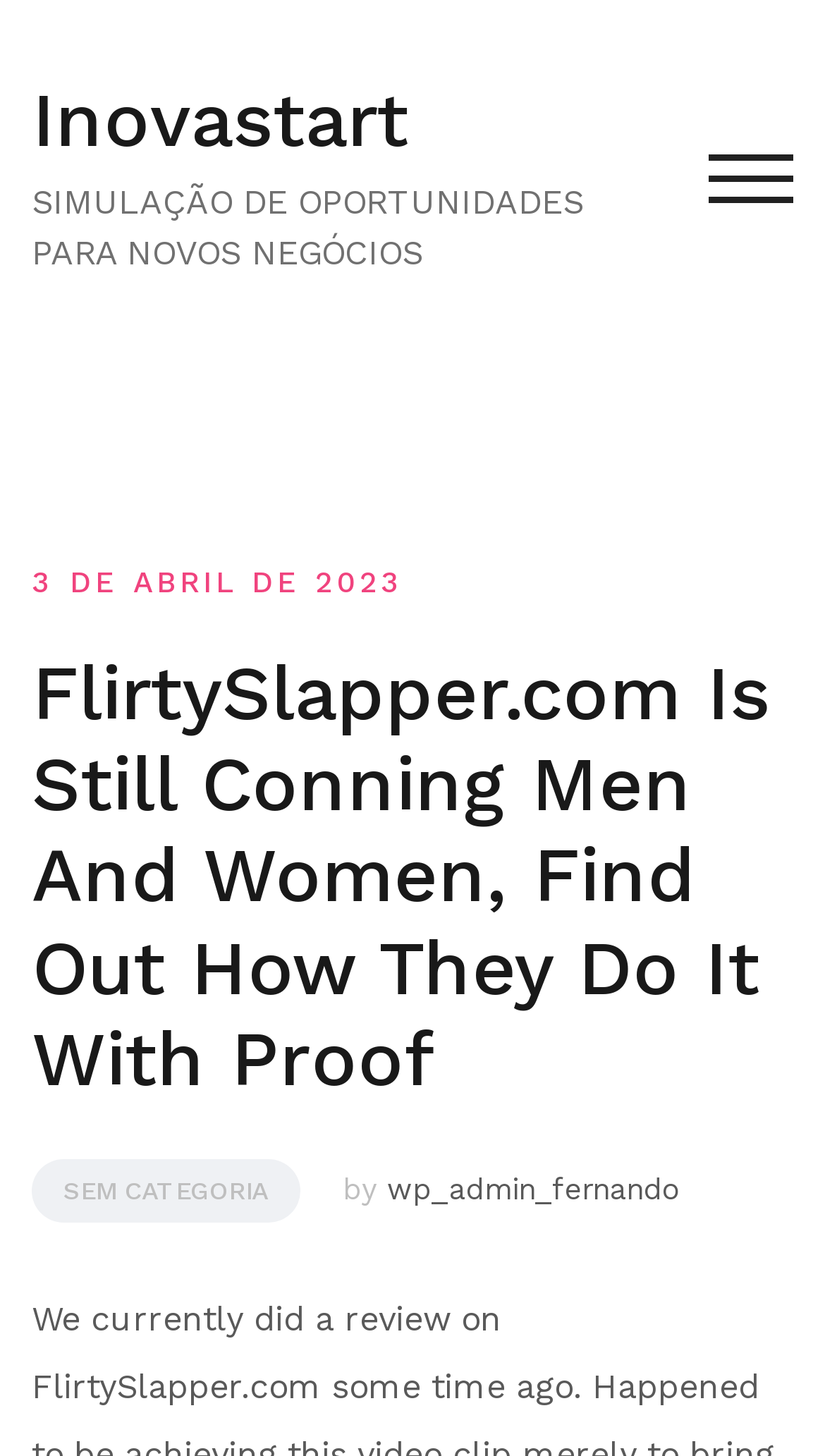Using the format (top-left x, top-left y, bottom-right x, bottom-right y), and given the element description, identify the bounding box coordinates within the screenshot: PrintGenerating

None